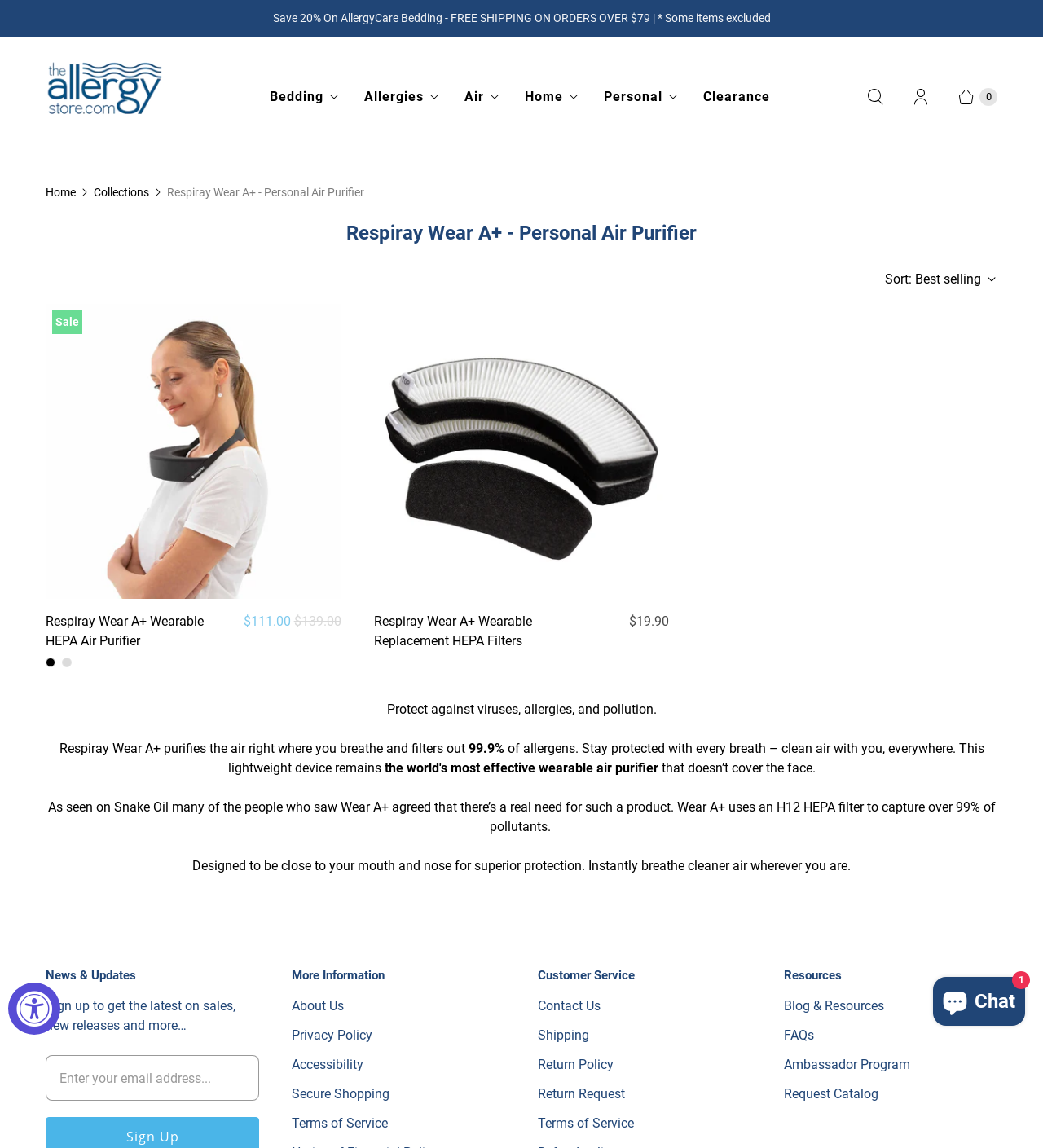Give a detailed account of the webpage's layout and content.

This webpage is about Respiray Wear A+, a wearable air purifier that filters out 99.9% of allergens. At the top, there is an announcement section with a promotion for 20% off on AllergyCare Bedding and free shipping on orders over $79. Below this, there is a navigation menu with links to different categories such as Bedding, Allergies, Air, Home, and Personal.

The main content of the page is divided into two sections. On the left, there is a product description section that includes an image of the Respiray Wear A+ and its features, such as its ability to purify the air and filter out allergens. There is also a section that highlights the benefits of using the product, including protection against viruses, allergies, and pollution.

On the right, there is a section that showcases the product's details, including its price, color options, and replacement HEPA filters. There are also customer reviews and ratings, as well as a call-to-action button to encourage visitors to make a purchase.

Below the product description and details sections, there are additional sections that provide more information about the product, including its features, benefits, and testimonials from satisfied customers. There is also a section that highlights the company's mission and values.

At the bottom of the page, there are links to the company's news and updates, as well as its customer service and resources sections. There is also a chat window that allows visitors to interact with the company's customer service team.

Throughout the page, there are several images and icons that help to break up the text and make the content more visually appealing. The overall design of the page is clean and easy to navigate, with clear headings and concise text that makes it easy for visitors to find the information they need.